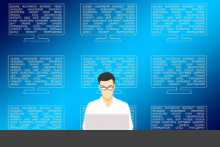Provide a brief response to the question below using a single word or phrase: 
What is the color of the gradient backdrop?

Blue